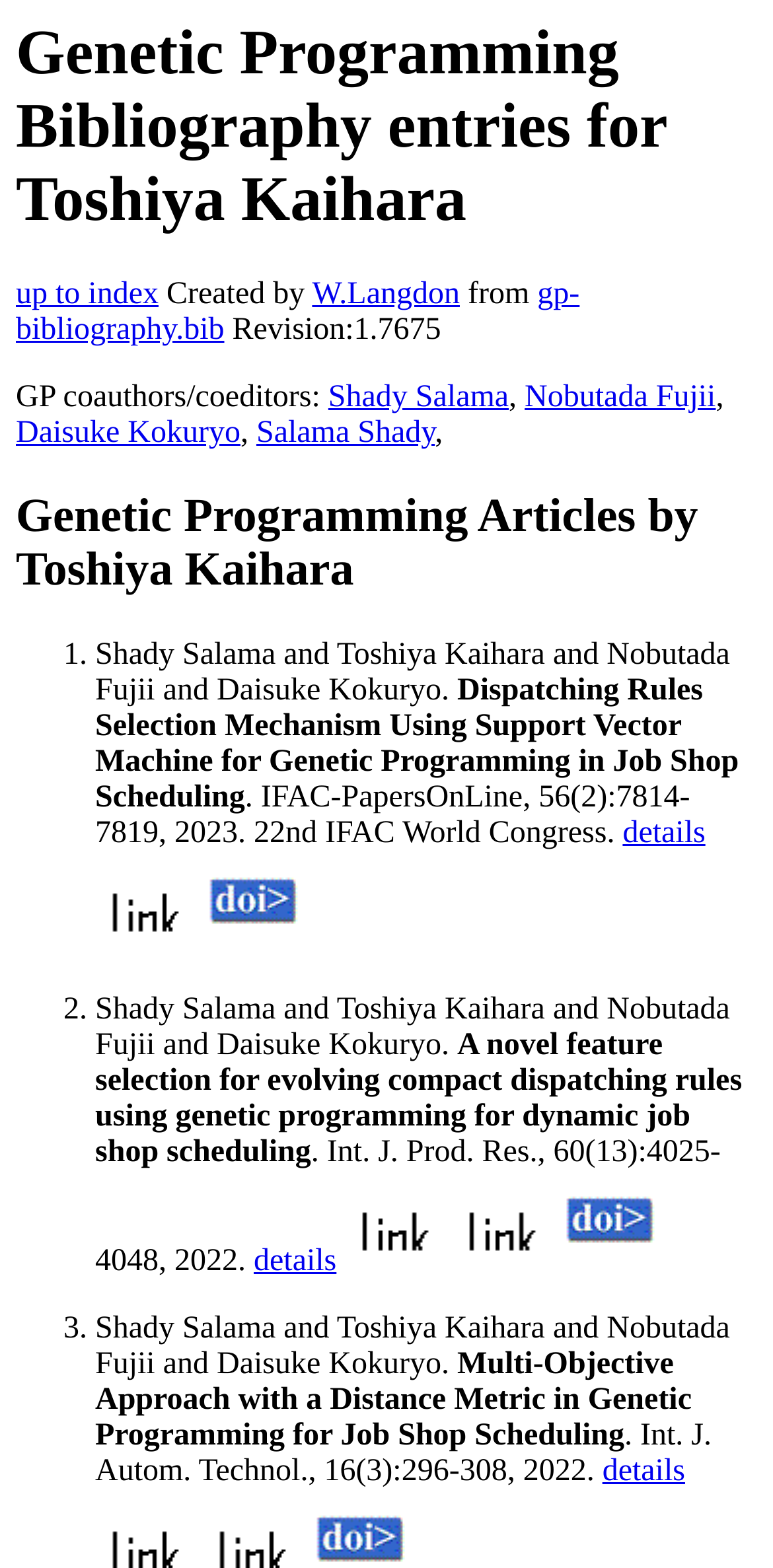How many articles are listed?
Based on the image, please offer an in-depth response to the question.

I counted the number of articles listed under 'Genetic Programming Articles by Toshiya Kaihara' which are three.